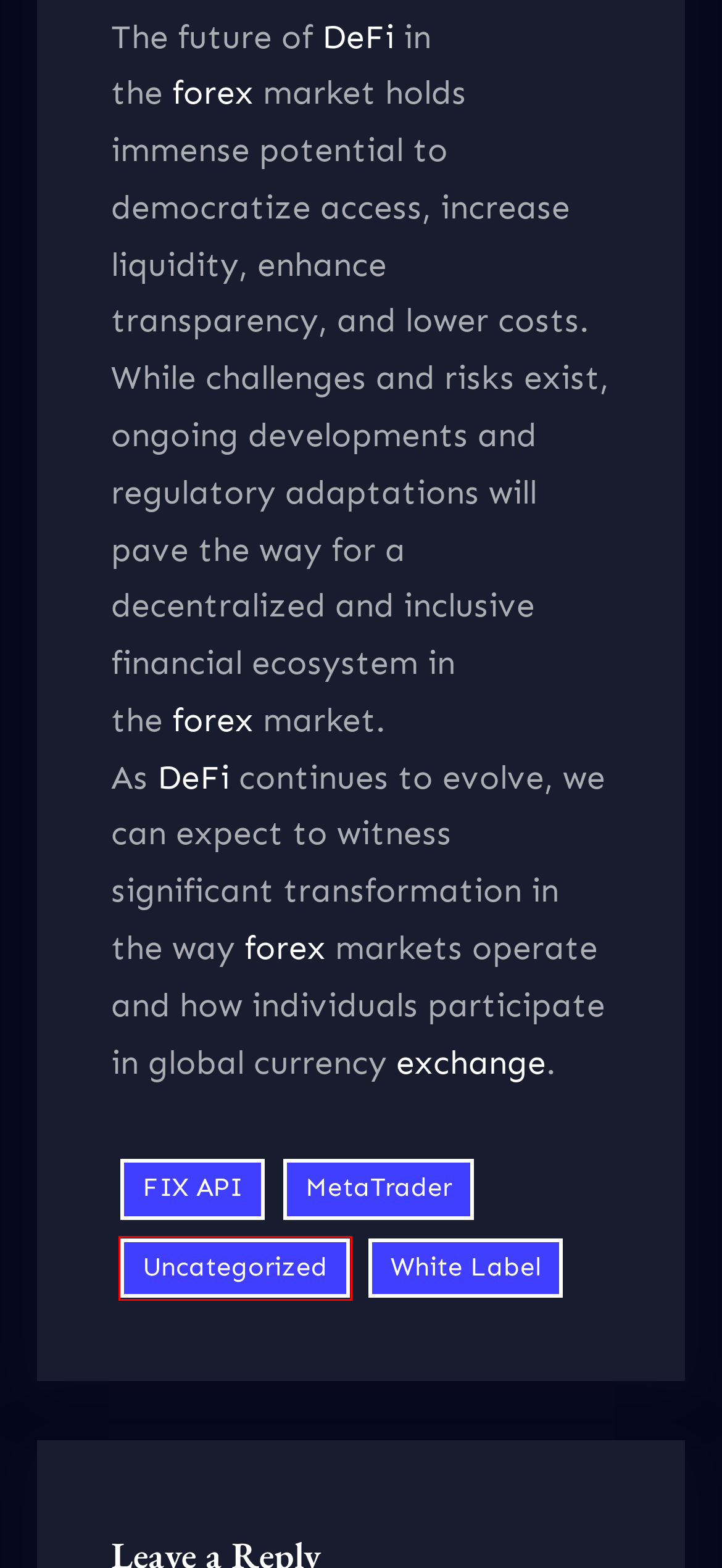Look at the screenshot of the webpage and find the element within the red bounding box. Choose the webpage description that best fits the new webpage that will appear after clicking the element. Here are the candidates:
A. White Label - Best WEB Trader
B. Home - Best WEB Trader
C. FIX API - Best WEB Trader
D. Log In ‹ Best WEB Trader — WordPress
E. About Us - Best WEB Trader
F. Uncategorized - Best WEB Trader
G. Blog - Best WEB Trader
H. Semi-Decentralized Exchange ~ Fintechee

F